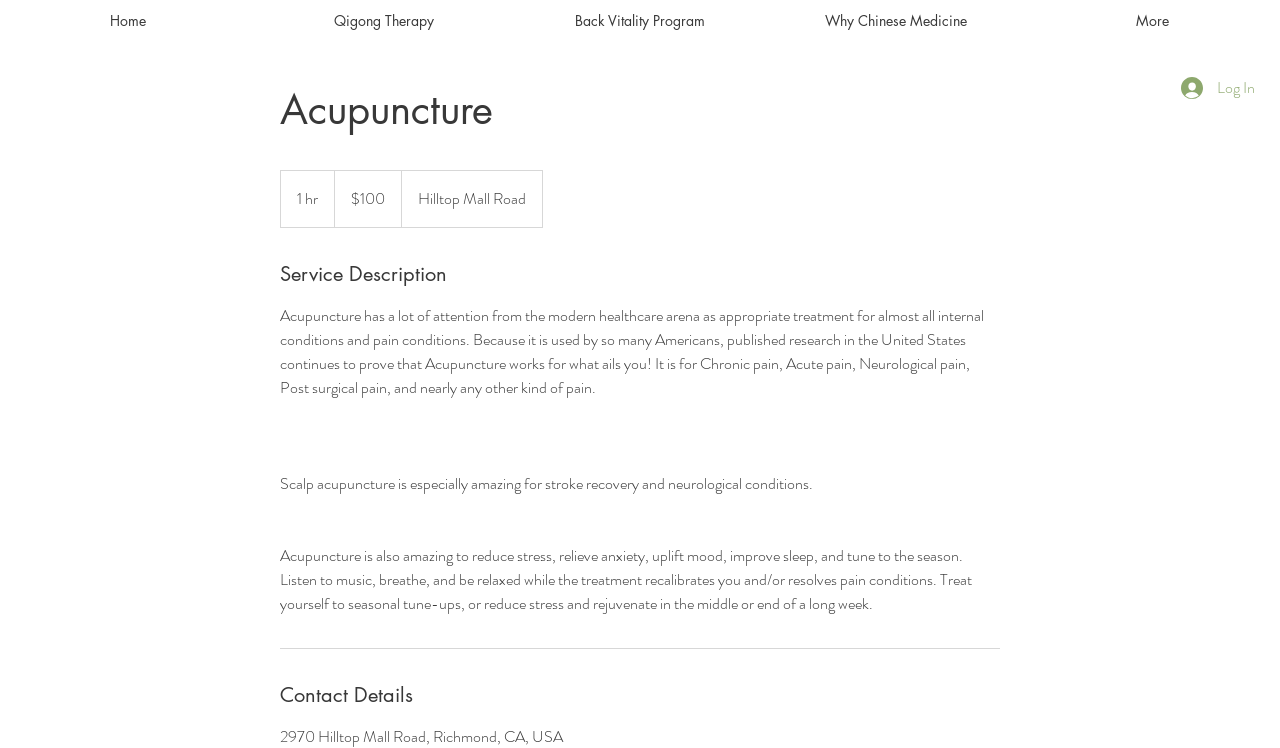Could you please study the image and provide a detailed answer to the question:
What is the purpose of scalp acupuncture?

I found the answer by looking at the StaticText element with the service description which mentions that 'Scalp acupuncture is especially amazing for stroke recovery and neurological conditions'. This suggests that scalp acupuncture is used for these specific purposes.